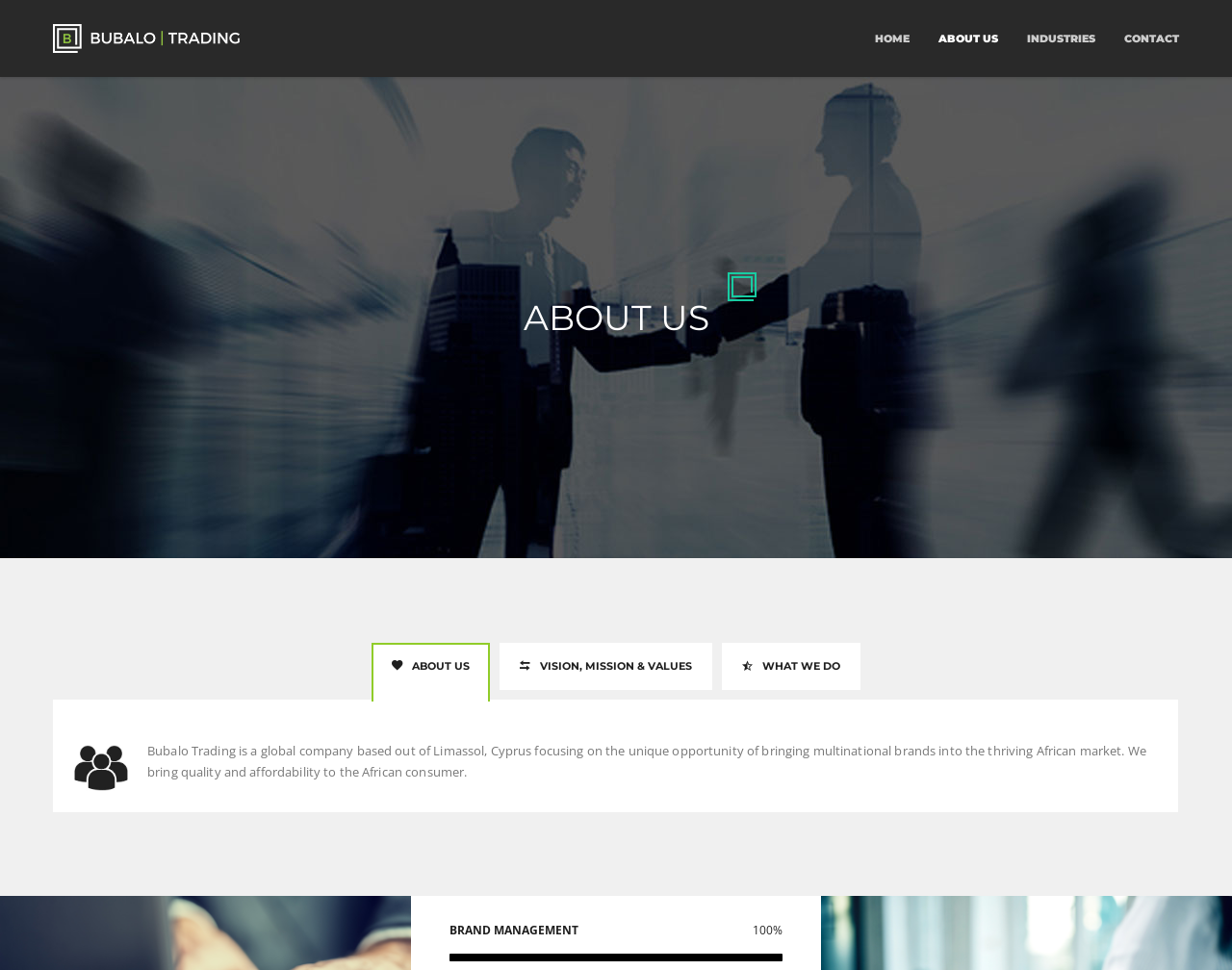Specify the bounding box coordinates of the area to click in order to follow the given instruction: "select VISION, MISSION & VALUES tab."

[0.401, 0.662, 0.582, 0.721]